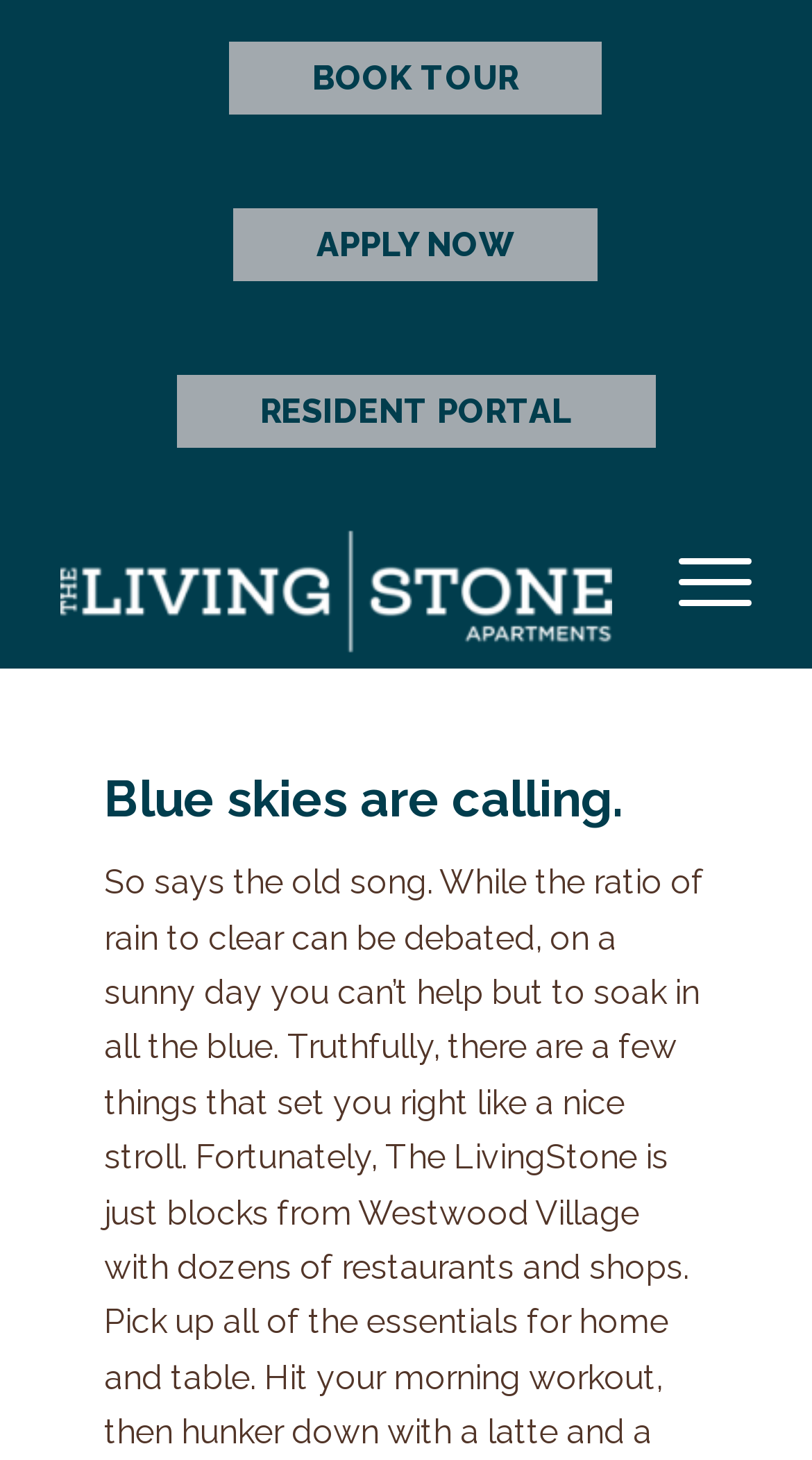What is the location of the apartments?
Look at the screenshot and respond with a single word or phrase.

West Seattle, WA 98106